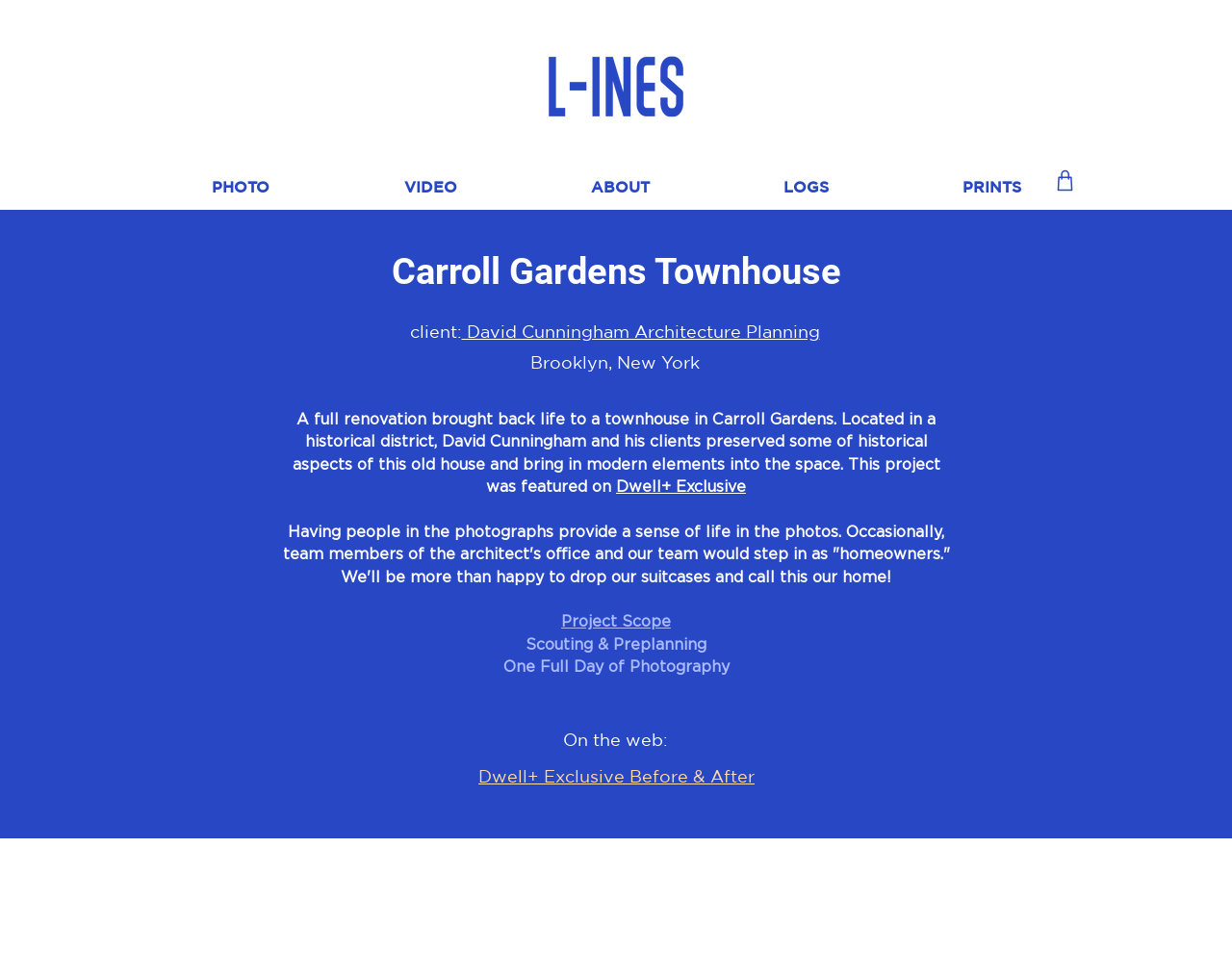Identify the bounding box coordinates of the region I need to click to complete this instruction: "Click the logo of L-INES Photo".

[0.438, 0.049, 0.562, 0.128]